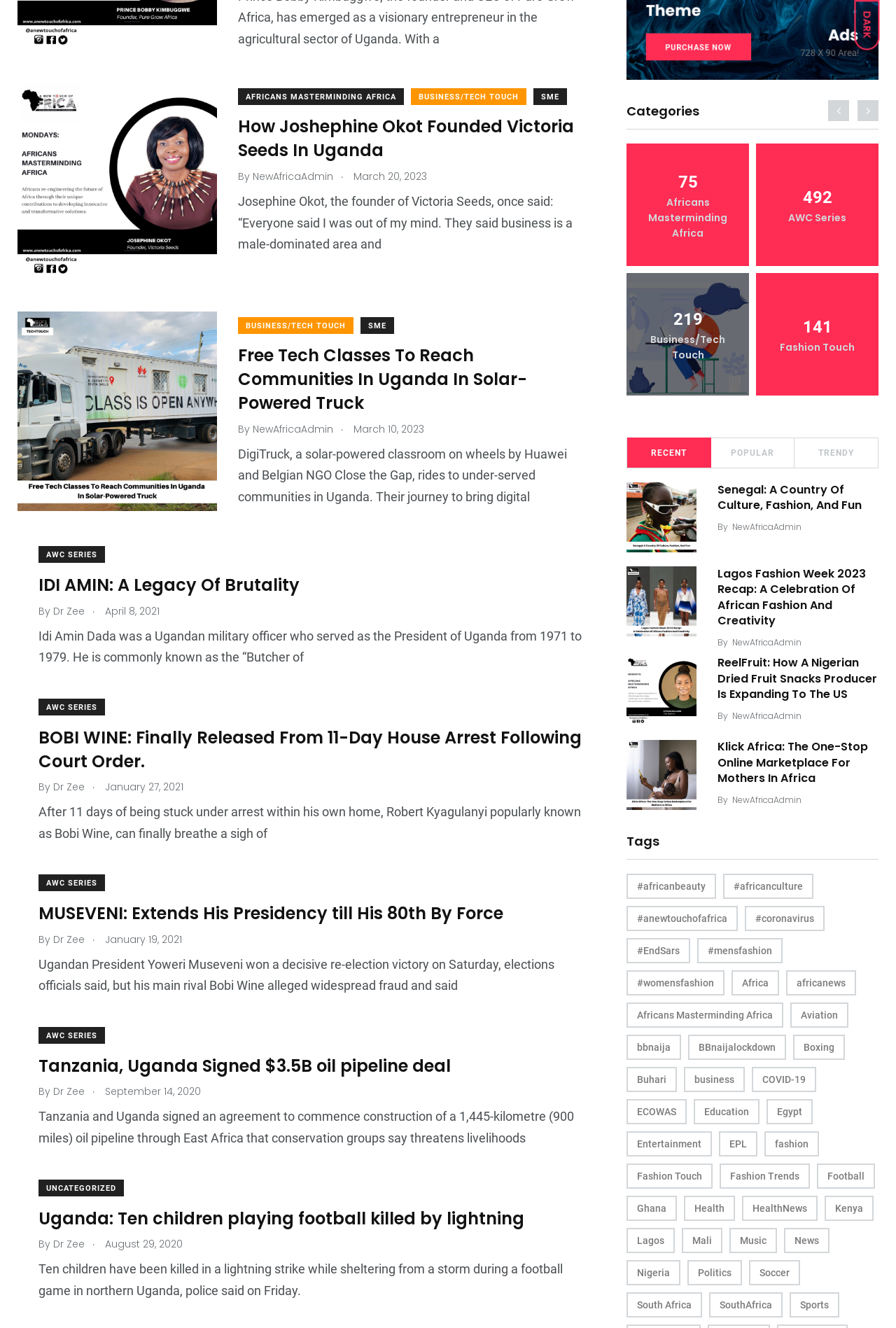Determine the bounding box coordinates for the UI element with the following description: "parent_node: AFRICANS MASTERMINDING AFRICA". The coordinates should be four float numbers between 0 and 1, represented as [left, top, right, bottom].

[0.02, 0.062, 0.242, 0.212]